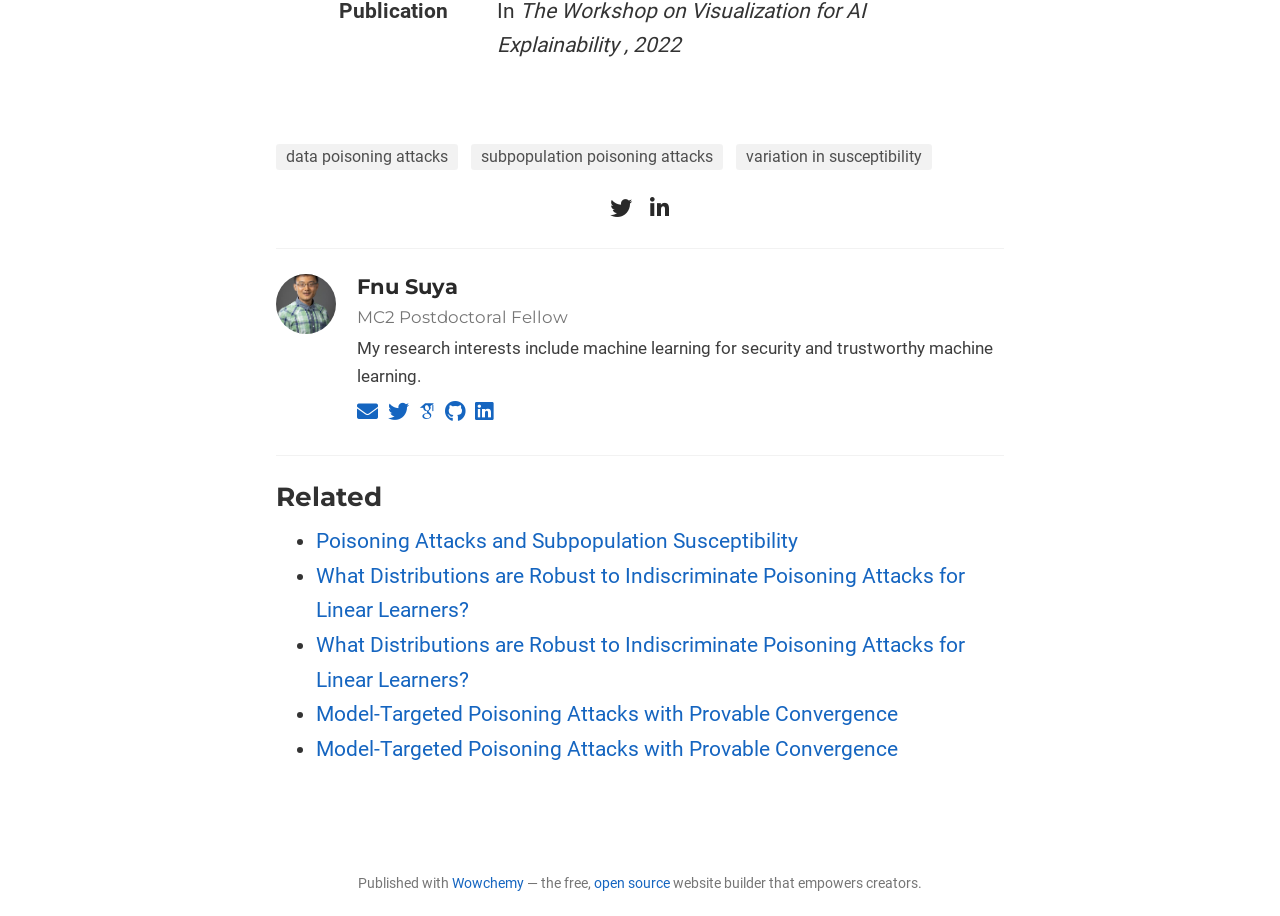Pinpoint the bounding box coordinates of the area that must be clicked to complete this instruction: "Learn more about Wowchemy".

[0.353, 0.955, 0.409, 0.972]